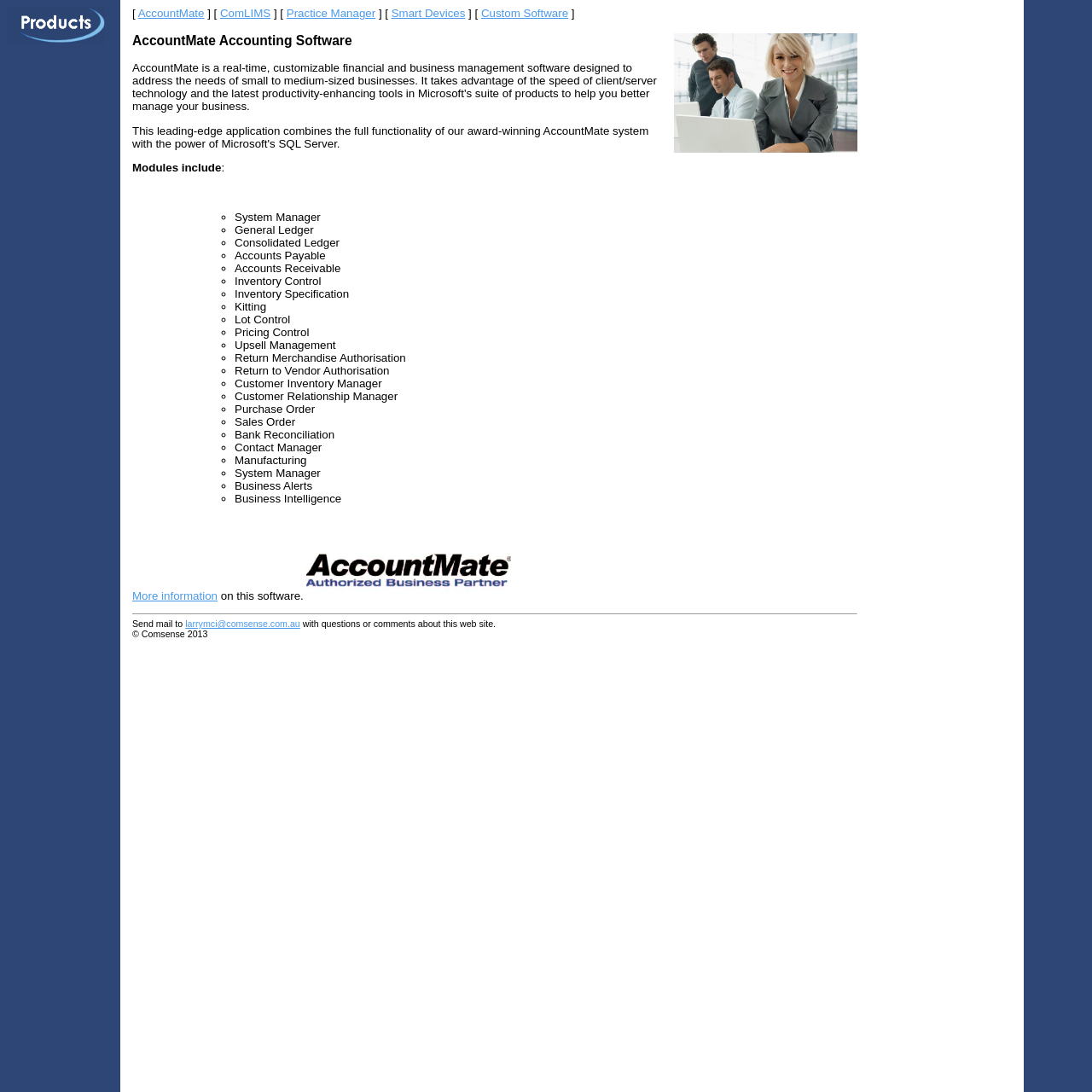Provide a thorough summary of the webpage.

The webpage is about Comsense's AccountMate Version 7.2, a real-time, customizable financial and business management software designed for small to medium-sized businesses. 

At the top of the page, there is a layout table with three cells. The first cell contains the text "Products" and two images. The second cell is empty, and the third cell contains the main content of the page. 

In the main content area, there is a heading "AccountMate AccountMate Accounting Software" followed by a description of the software, which highlights its features and modules. The modules are listed in a bulleted format, including System Manager, General Ledger, Consolidated Ledger, Accounts Payable, Accounts Receivable, Inventory Control, and many more. 

Below the module list, there are links to related software, including ComLIMS, Practice Manager, Smart Devices, and Custom Software. 

Further down, there is a section that provides more information about the software, with a link to learn more. The page also includes a separator line, followed by a section that invites users to send mail to larrymci@comsense.com.au with questions or comments about the website. 

At the very bottom of the page, there is a copyright notice "© Comsense 2013".